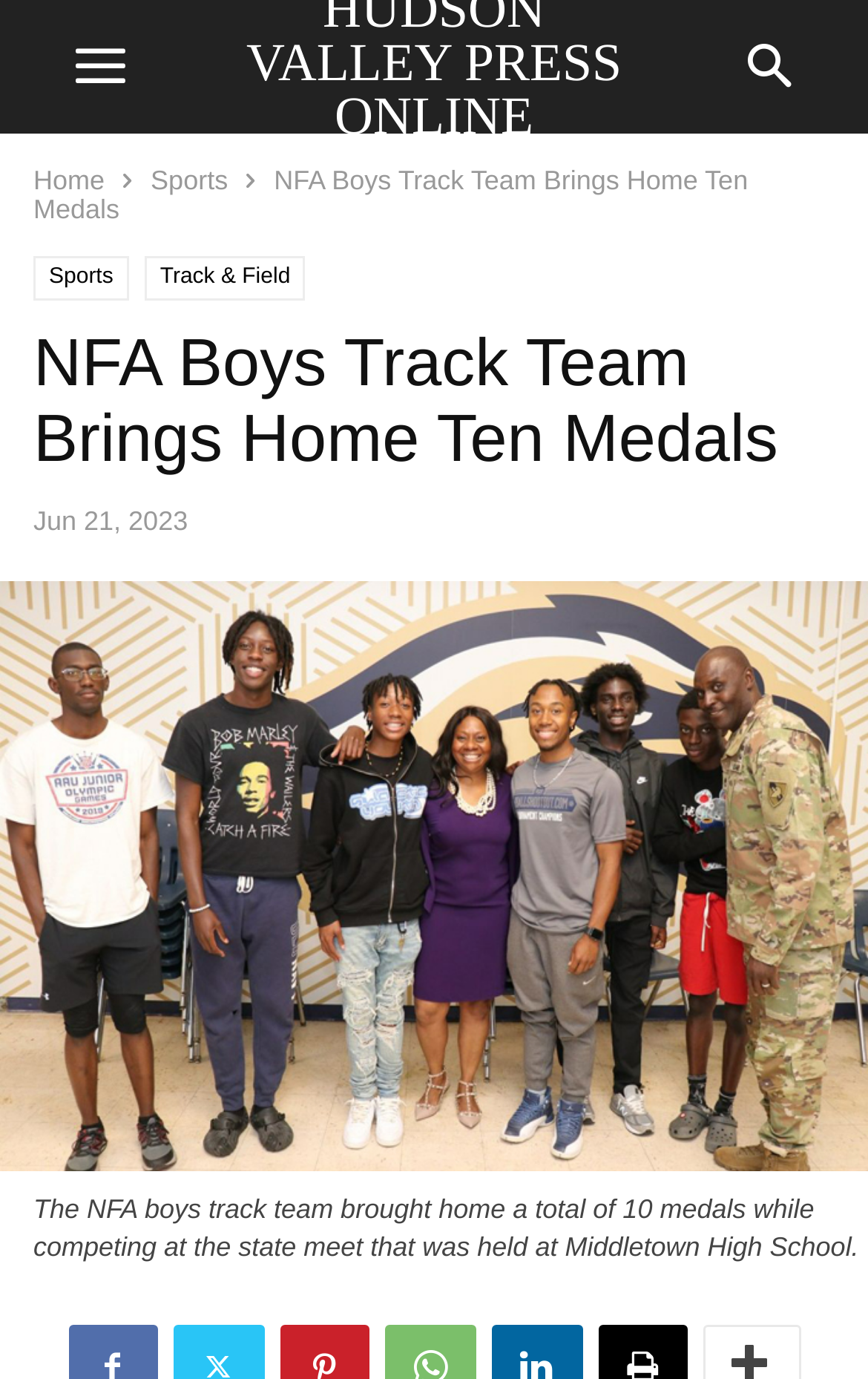Identify the first-level heading on the webpage and generate its text content.

NFA Boys Track Team Brings Home Ten Medals